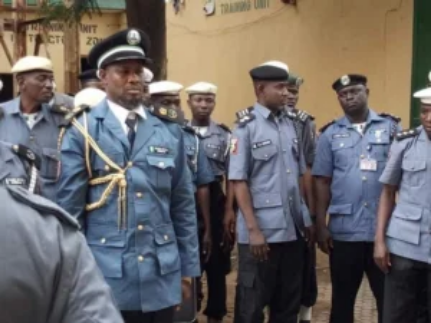Describe in detail everything you see in the image.

In this image, a group of law enforcement officials is gathered outside, displaying a somber demeanor. The scene features a uniformed officer, prominently wearing a blue uniform with a distinctive badge and a ceremonial sash, likely indicating a high rank or significant role. Surrounding him are several other officers in similar uniforms, some wearing caps, while others have their uniforms adorned with identification tags. The background shows a building with a sign that suggests a police or government facility, contributing to the atmosphere of authority and duty. This gathering could be related to an official event or a response to a current incident, reflecting the commitment of these officers to uphold law and order.